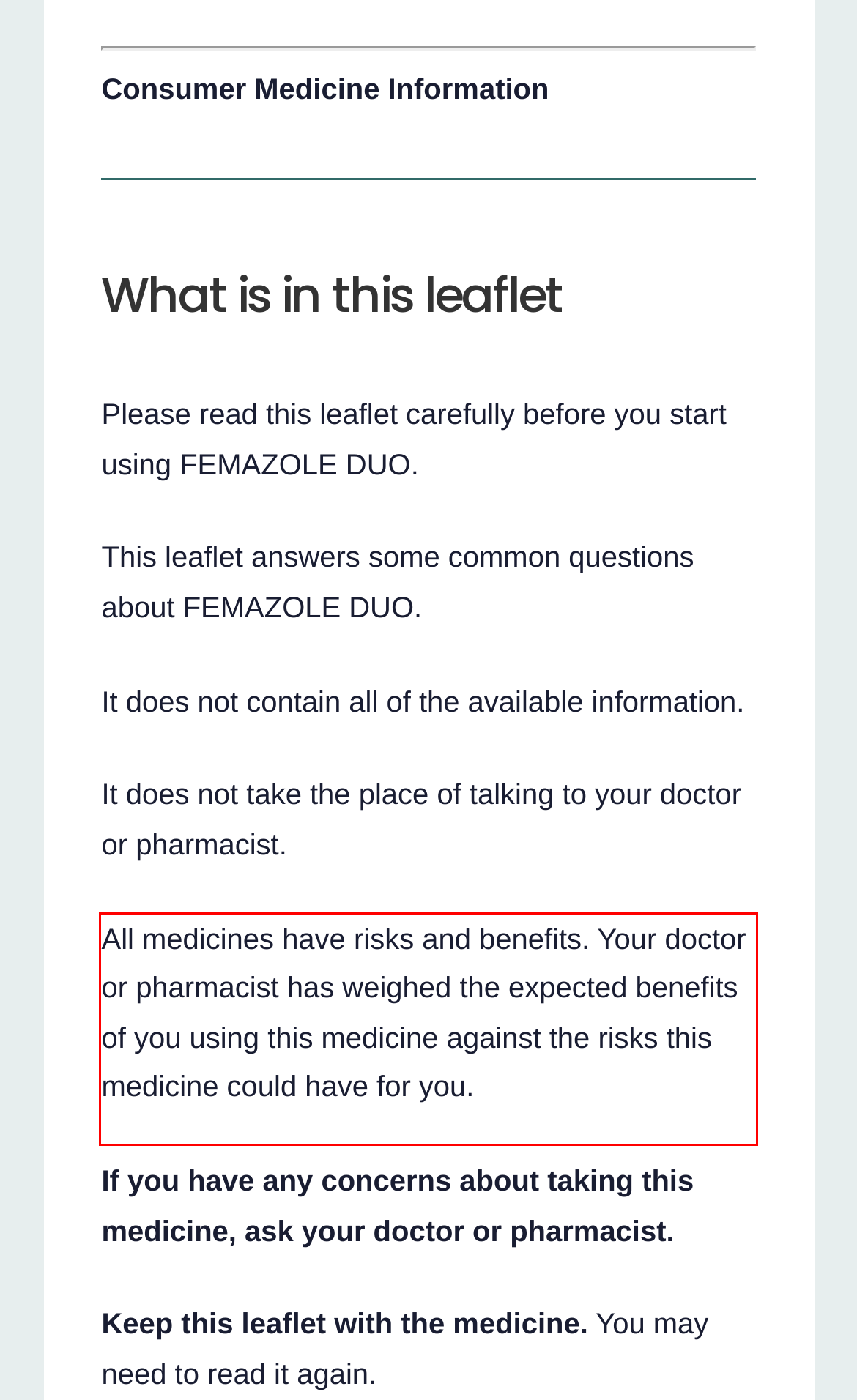You are provided with a screenshot of a webpage containing a red bounding box. Please extract the text enclosed by this red bounding box.

All medicines have risks and benefits. Your doctor or pharmacist has weighed the expected benefits of you using this medicine against the risks this medicine could have for you.